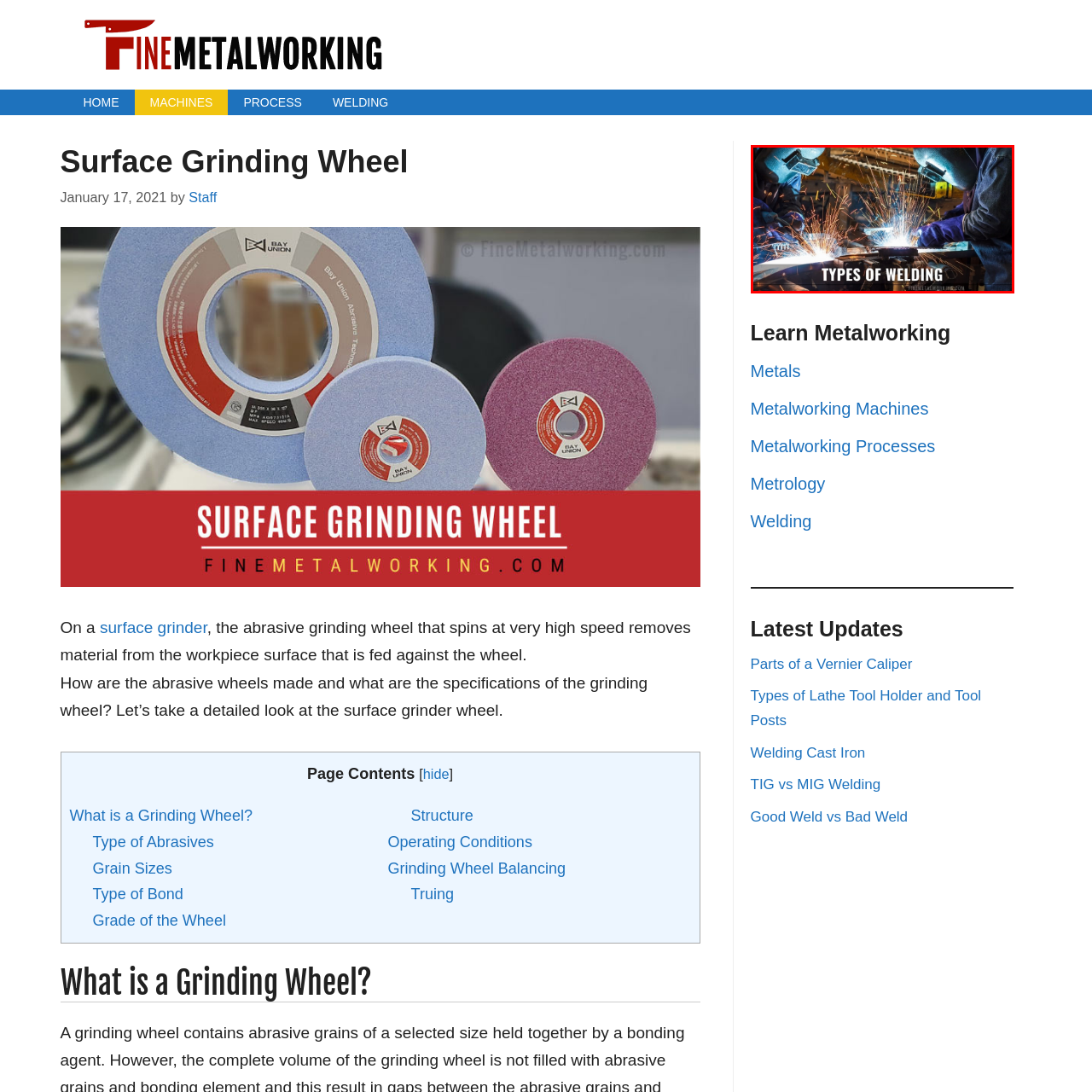What is written at the bottom of the image?
Pay attention to the image outlined by the red bounding box and provide a thorough explanation in your answer, using clues from the image.

At the bottom of the image, the bold text 'TYPES OF WELDING' underscores the focus of the content, suggesting a tutorial or informative section that explores various welding methods.